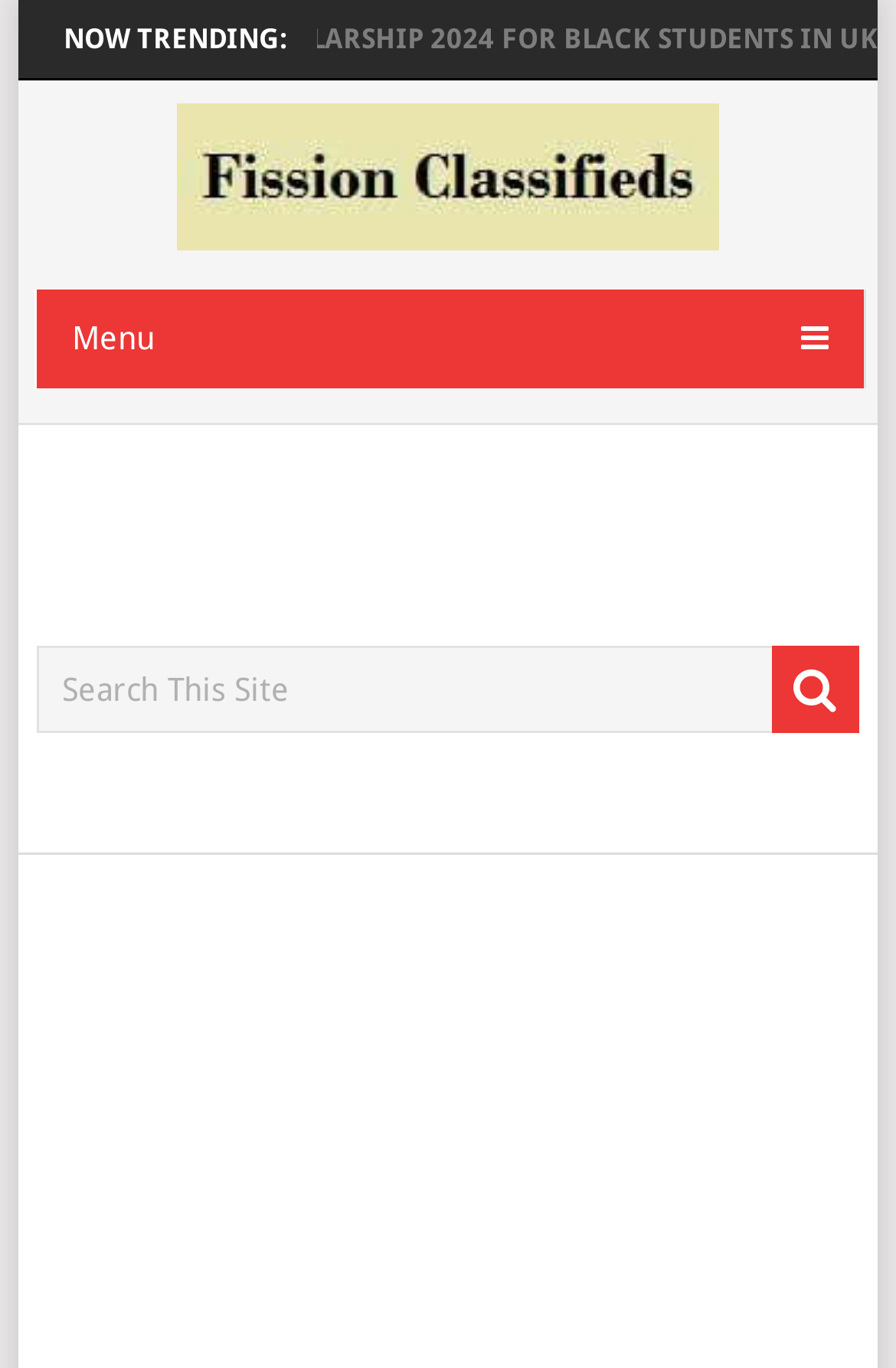What is the text above the search box? From the image, respond with a single word or brief phrase.

Search This Site